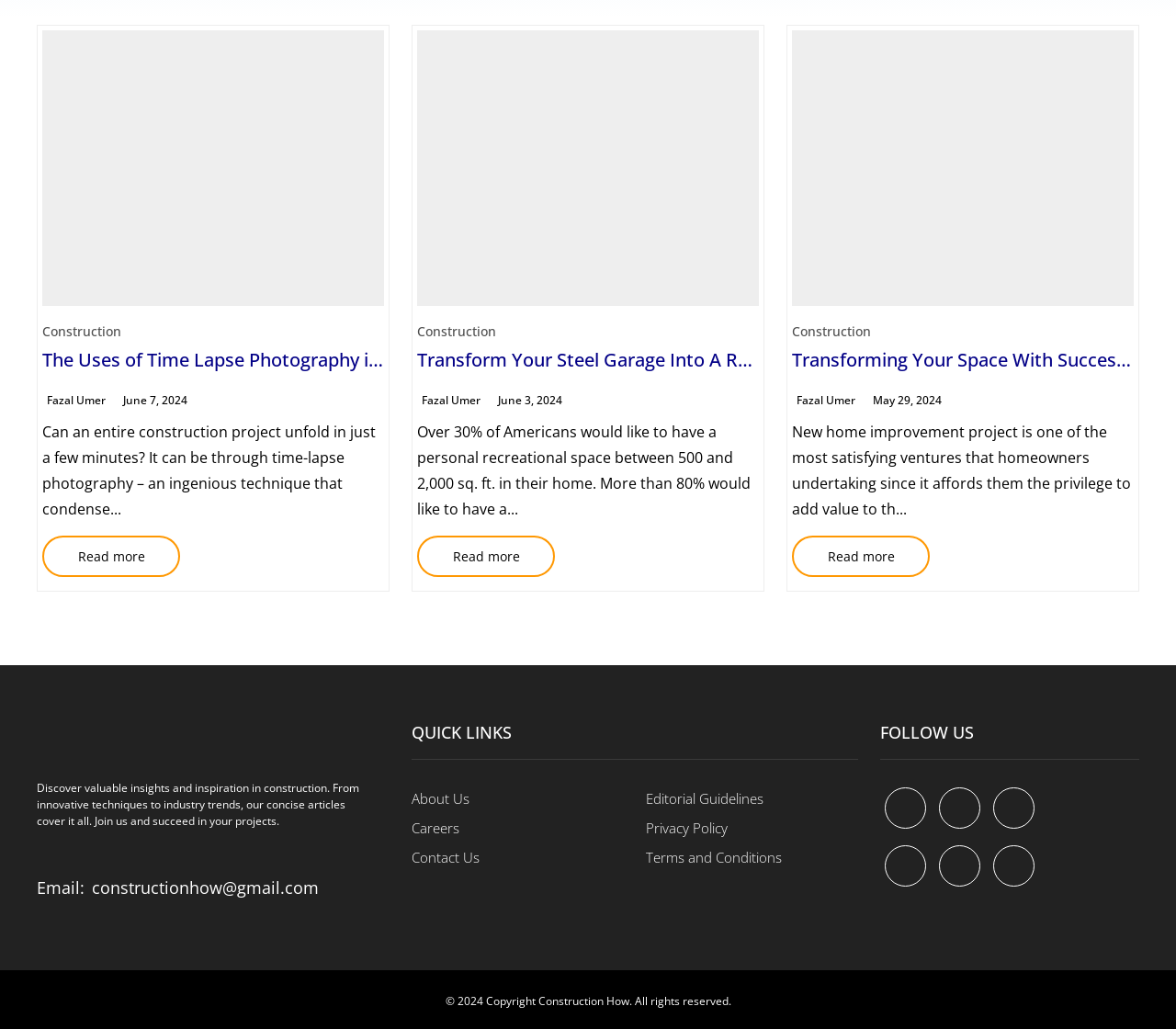From the webpage screenshot, predict the bounding box coordinates (top-left x, top-left y, bottom-right x, bottom-right y) for the UI element described here: 1318

None